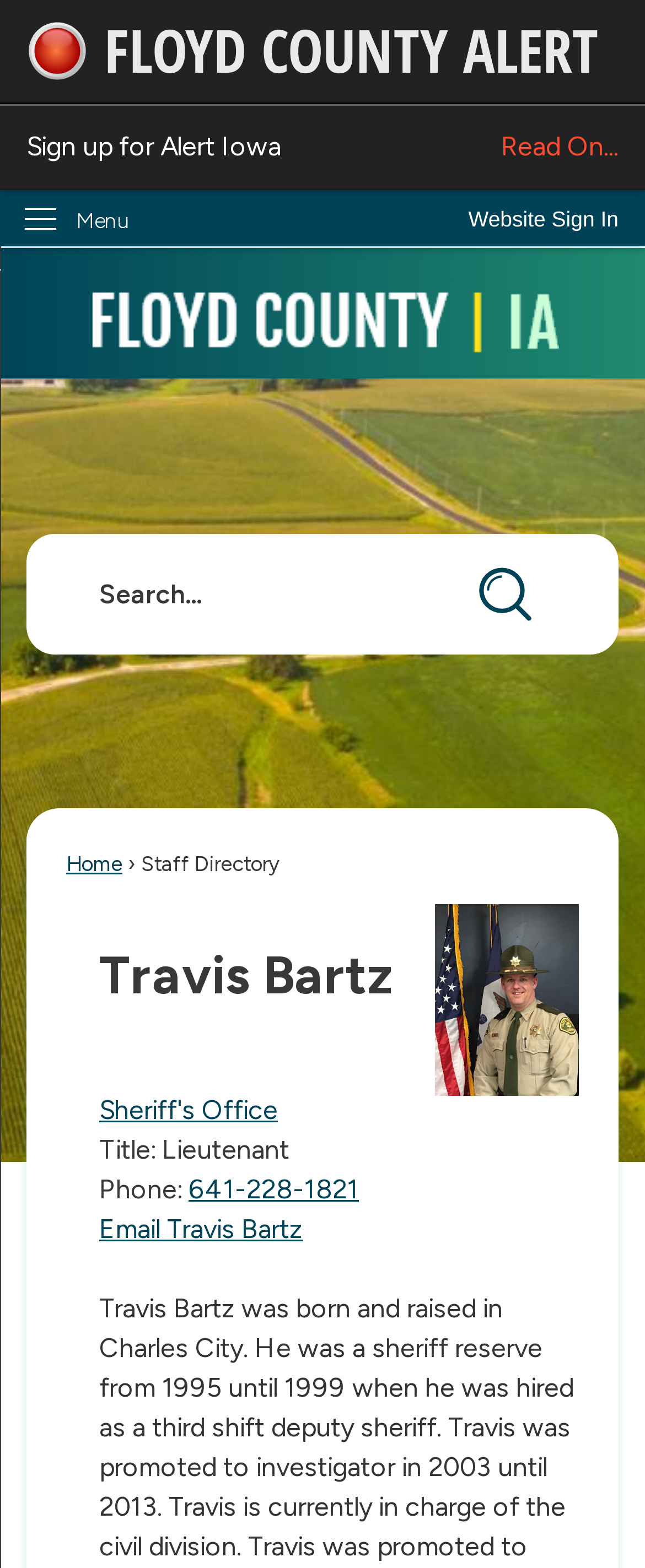Pinpoint the bounding box coordinates of the area that should be clicked to complete the following instruction: "Search". The coordinates must be given as four float numbers between 0 and 1, i.e., [left, top, right, bottom].

[0.041, 0.34, 0.959, 0.417]